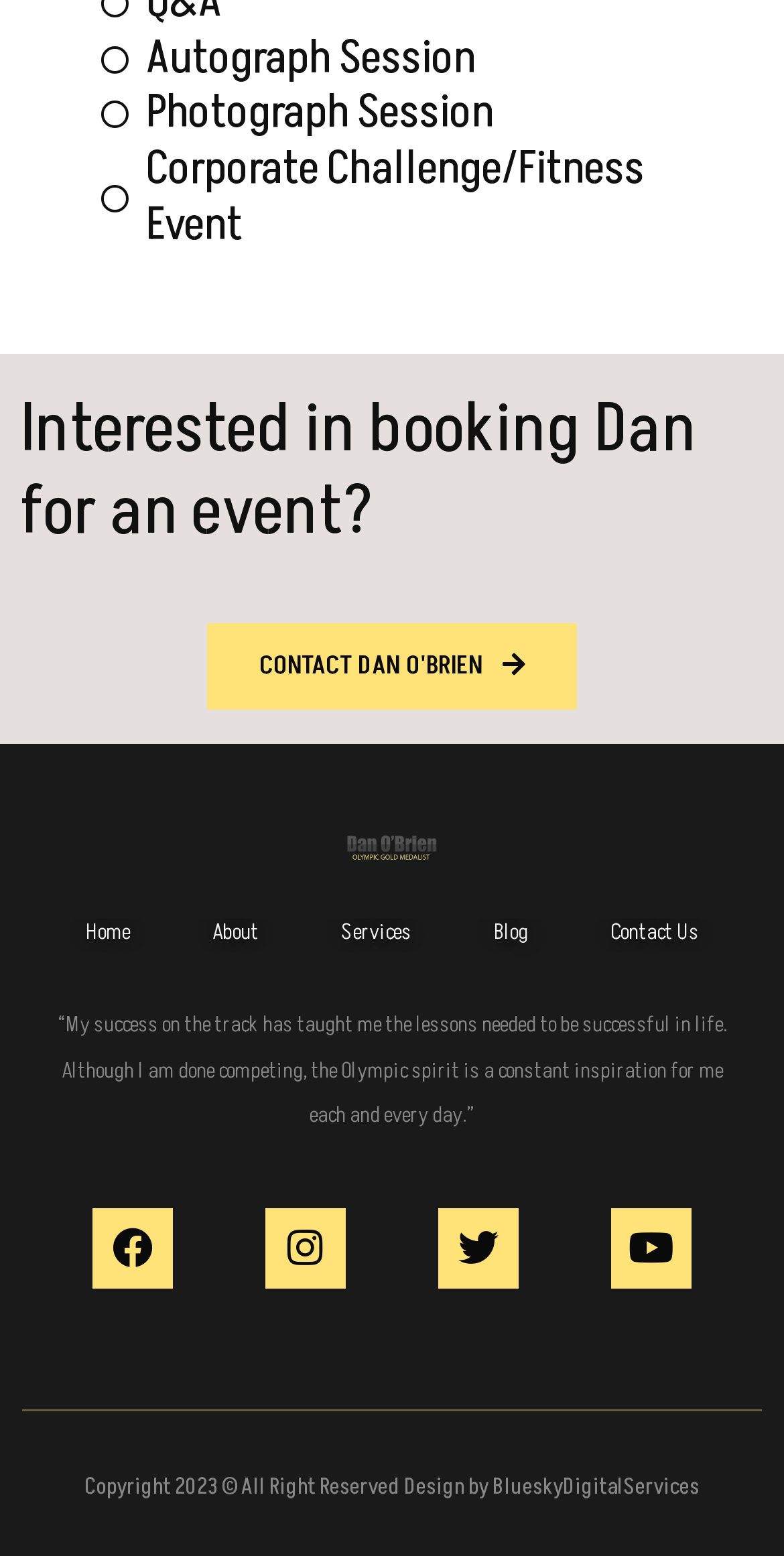Ascertain the bounding box coordinates for the UI element detailed here: "Youtube". The coordinates should be provided as [left, top, right, bottom] with each value being a float between 0 and 1.

[0.779, 0.776, 0.882, 0.828]